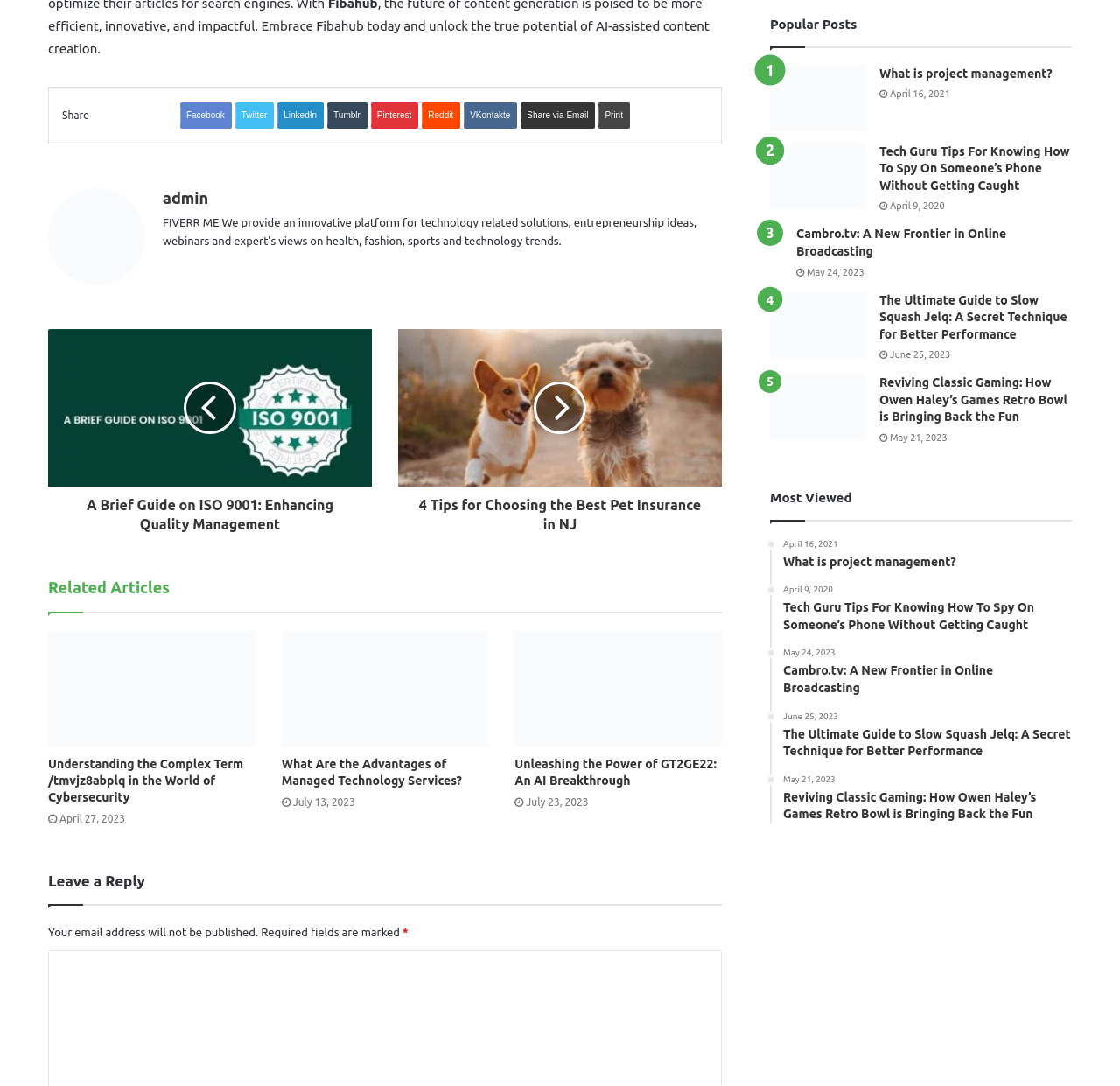Locate the bounding box coordinates of the region to be clicked to comply with the following instruction: "View admin's profile". The coordinates must be four float numbers between 0 and 1, in the form [left, top, right, bottom].

[0.145, 0.174, 0.186, 0.19]